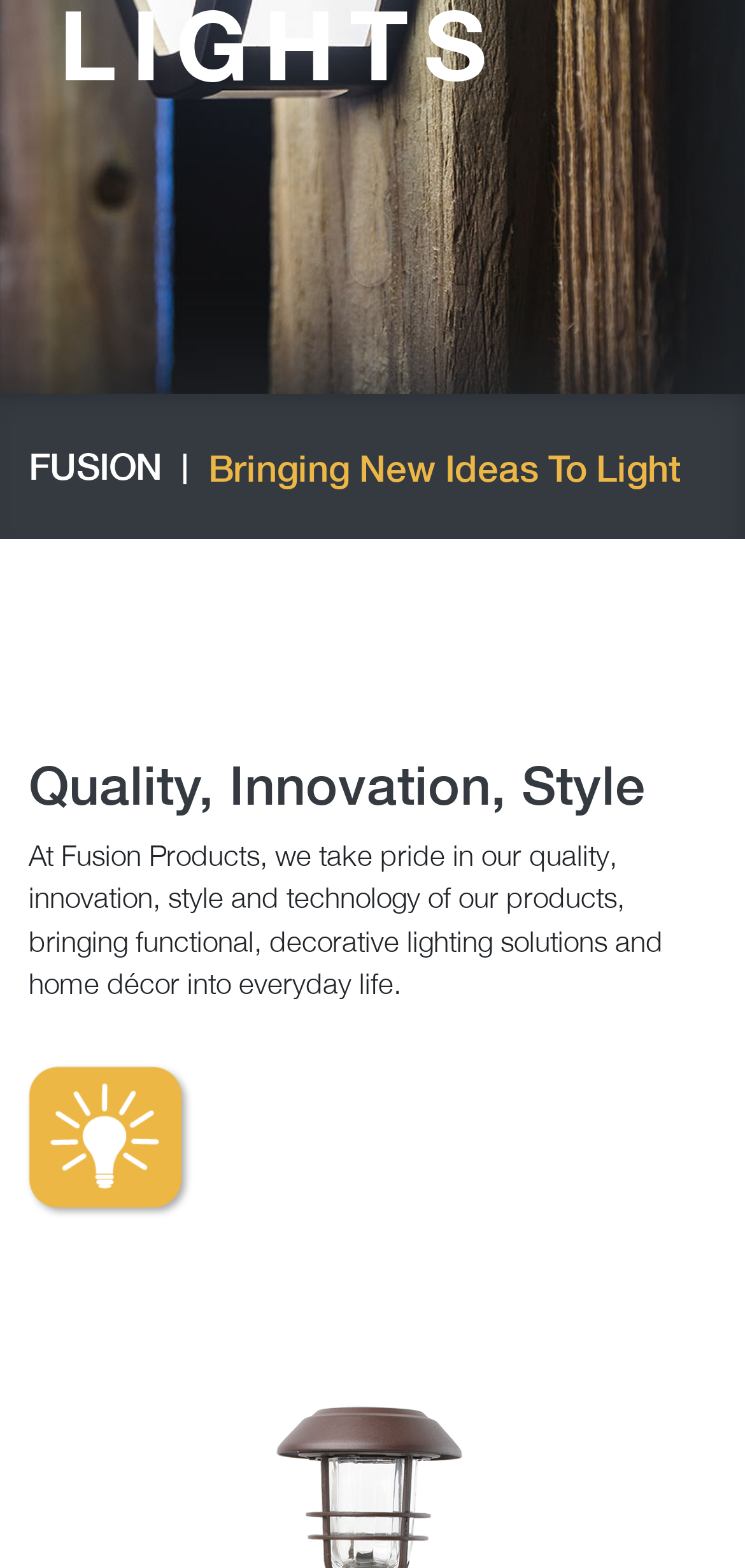Determine the bounding box for the UI element as described: "Pastels on Black Paper". The coordinates should be represented as four float numbers between 0 and 1, formatted as [left, top, right, bottom].

None